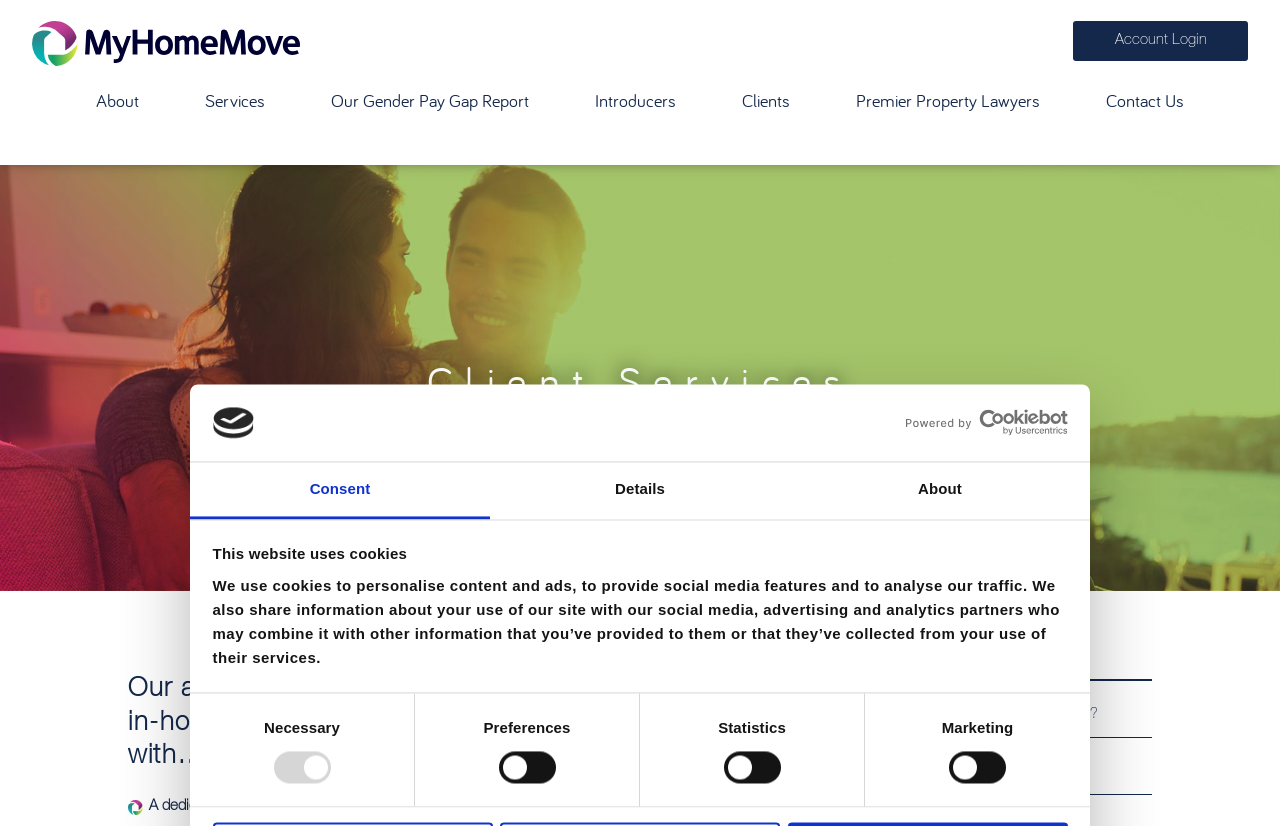How many tabs are available in the tablist?
Refer to the image and respond with a one-word or short-phrase answer.

3